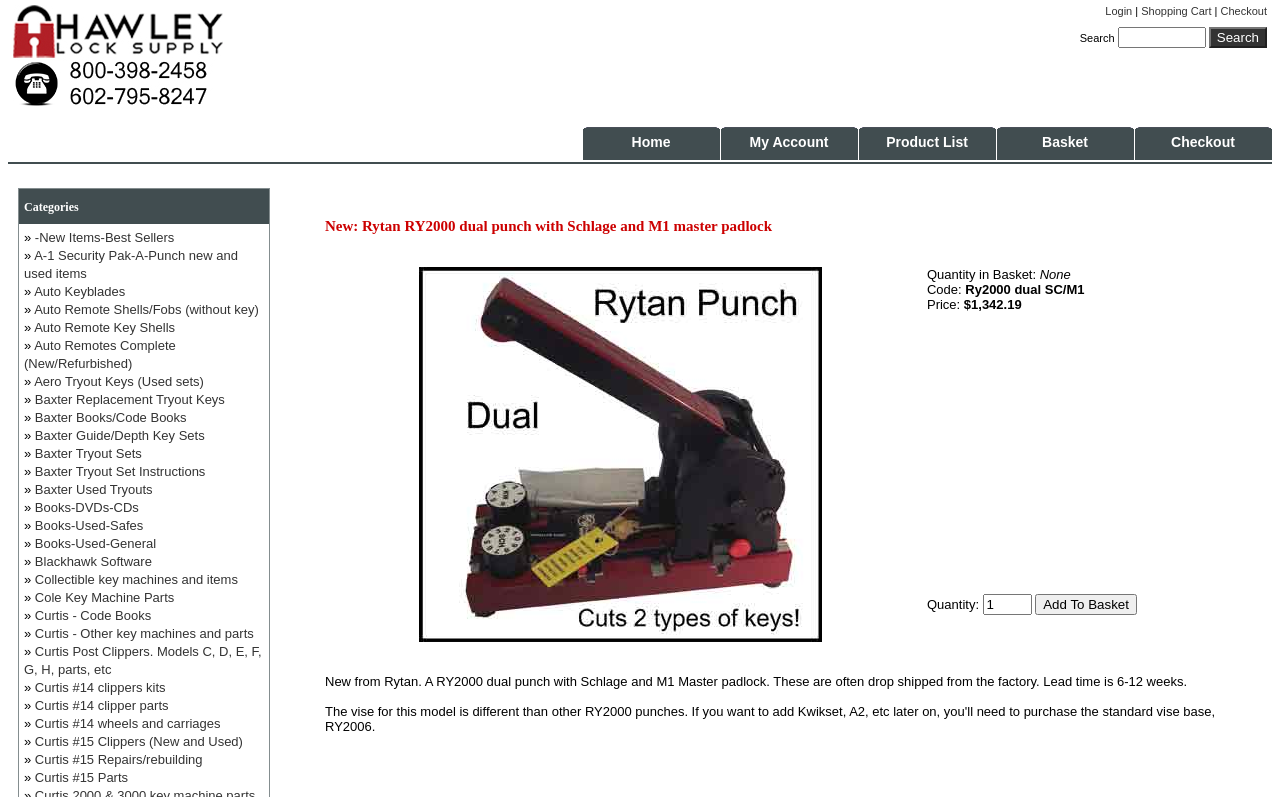Please indicate the bounding box coordinates of the element's region to be clicked to achieve the instruction: "Click on the 'Login' link". Provide the coordinates as four float numbers between 0 and 1, i.e., [left, top, right, bottom].

[0.864, 0.006, 0.885, 0.021]